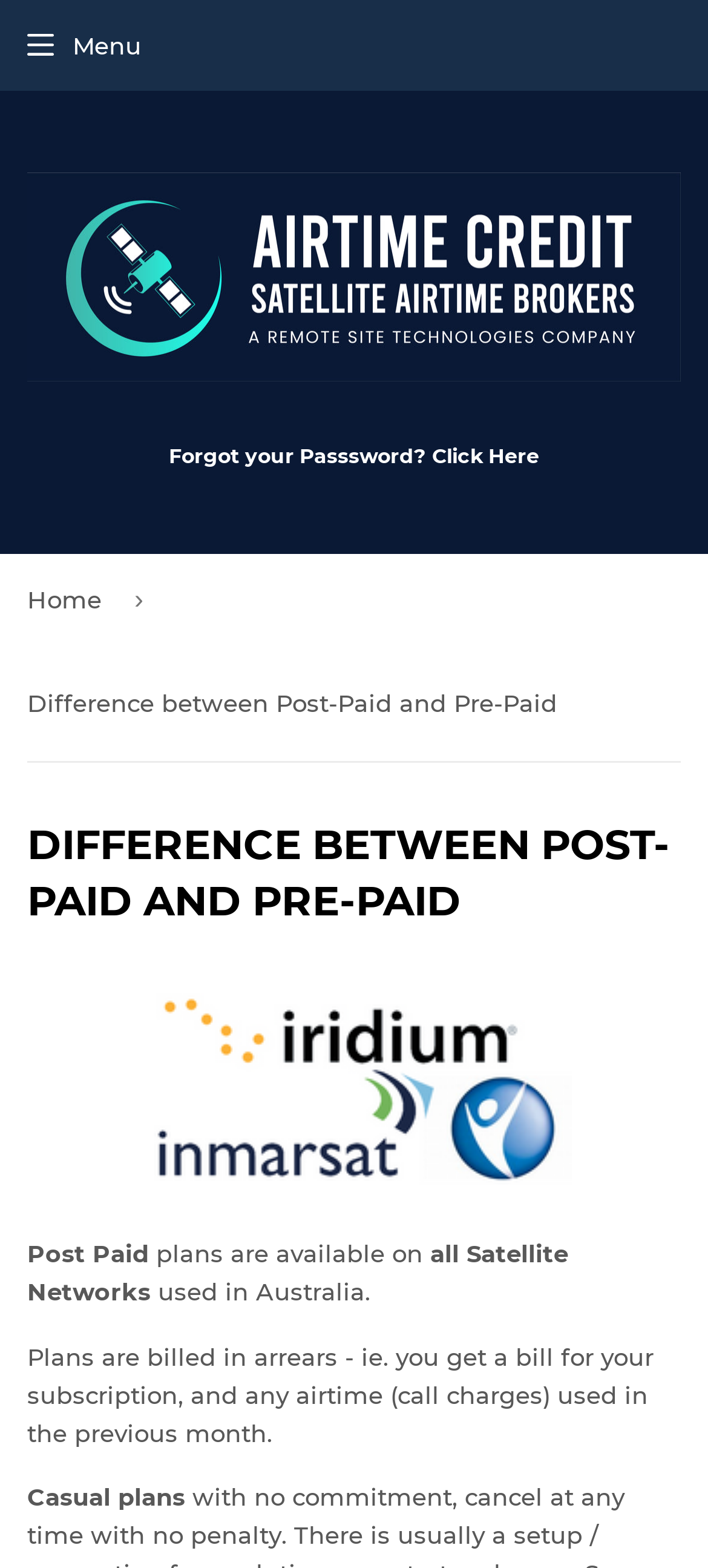What is the difference between Post-Paid and Pre-Paid discussed on the webpage?
Based on the screenshot, respond with a single word or phrase.

Billing and airtime